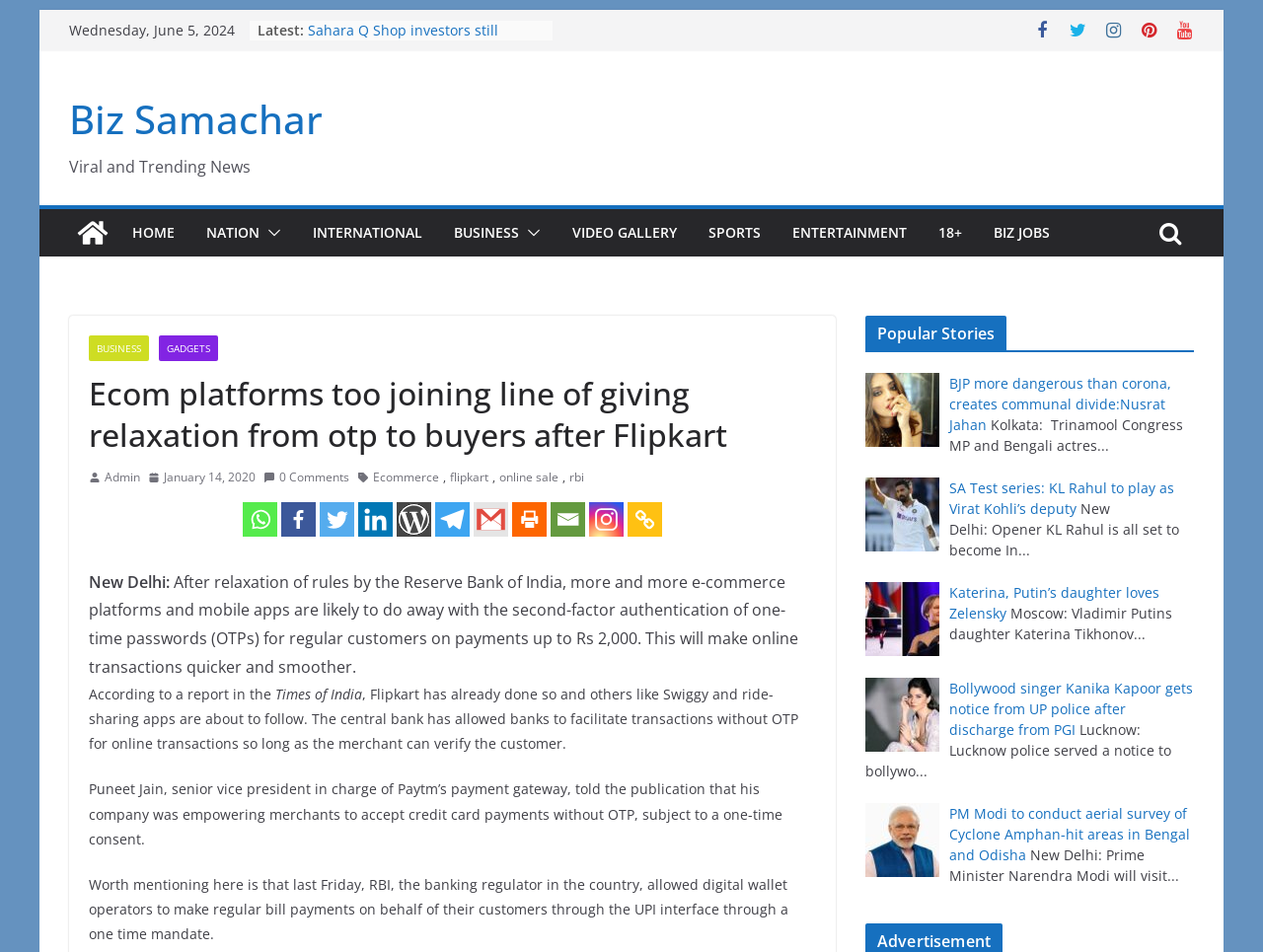Please find the top heading of the webpage and generate its text.

Ecom platforms too joining line of giving relaxation from otp to buyers after Flipkart